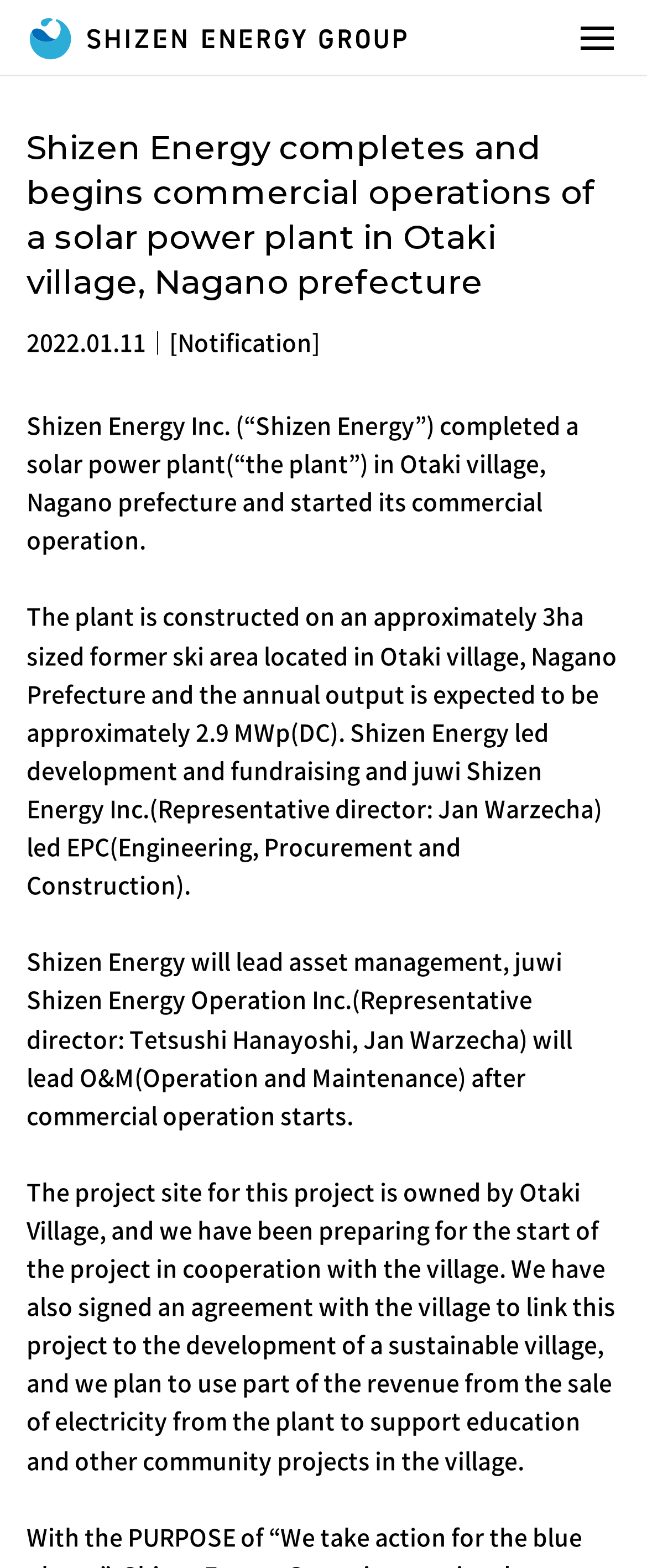Answer the question using only one word or a concise phrase: Who will lead O&M after commercial operation starts?

juwi Shizen Energy Operation Inc.